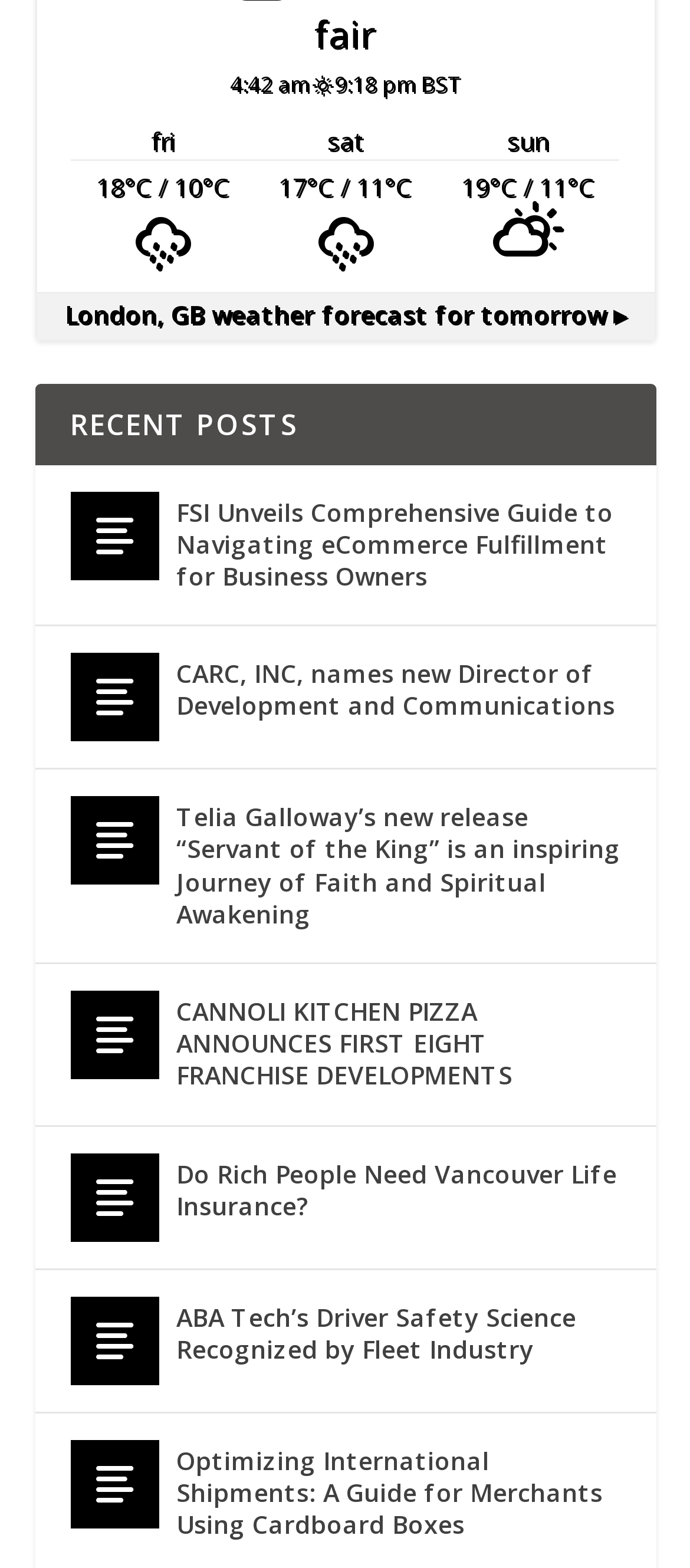Respond with a single word or phrase:
What is the day of the week for the weather forecast?

Fri